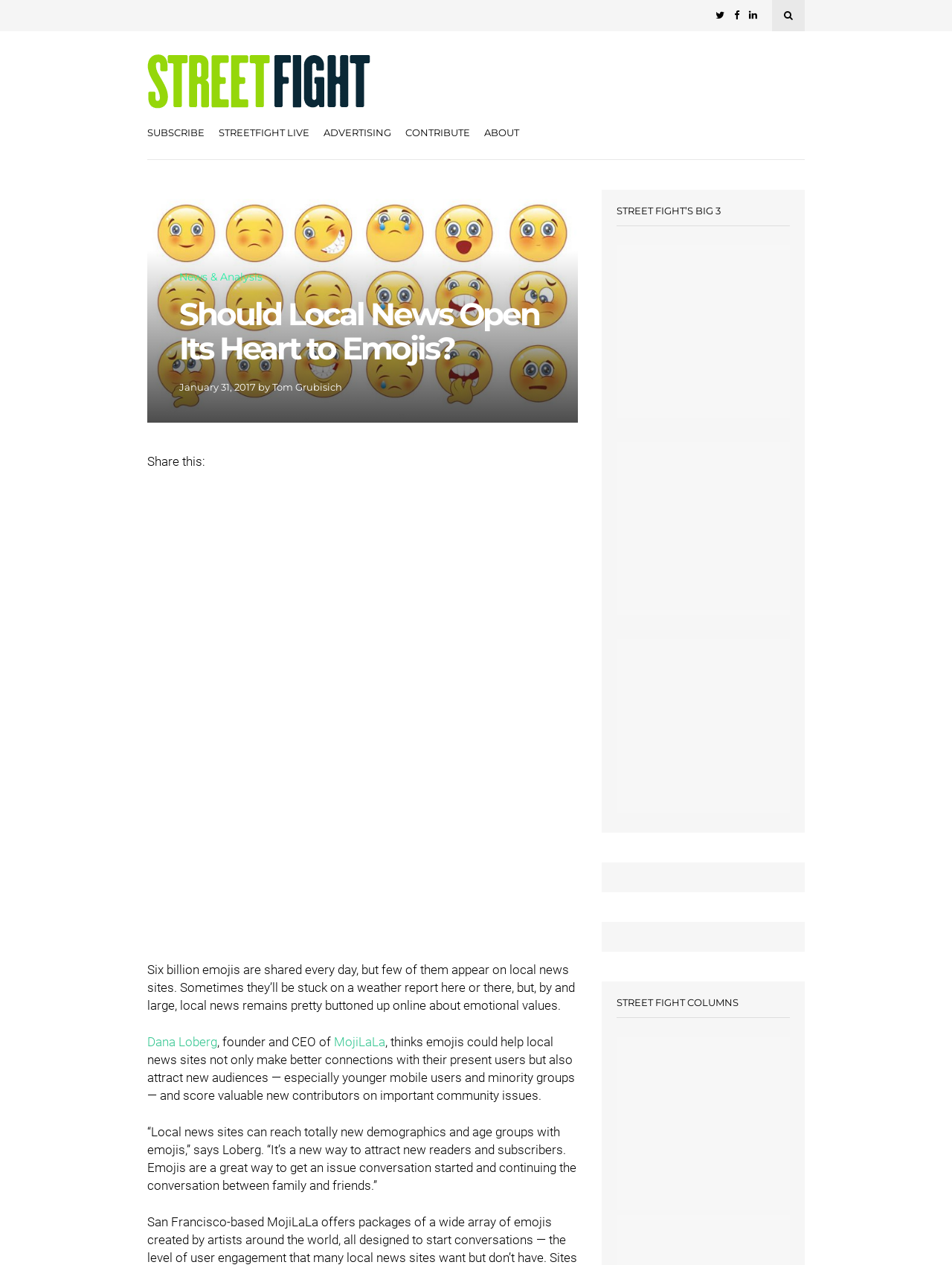Identify the headline of the webpage and generate its text content.

Should Local News Open Its Heart to Emojis?